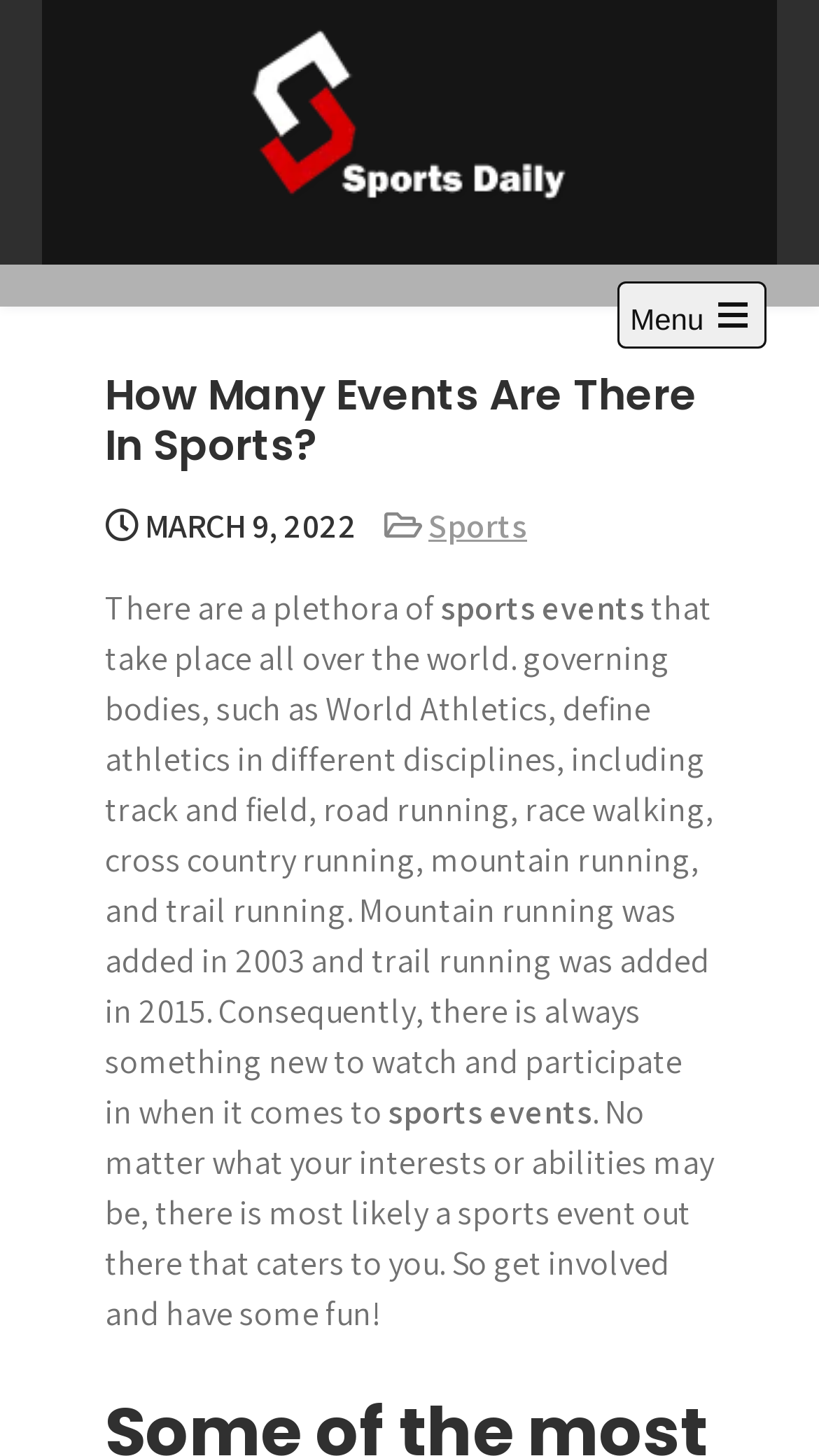What type of sports events are mentioned?
Using the information from the image, provide a comprehensive answer to the question.

The type of sports events mentioned in the article can be found in the paragraph that starts with 'There are a plethora of sports events...'. Specifically, it mentions athletics in different disciplines, including track and field, road running, and others.